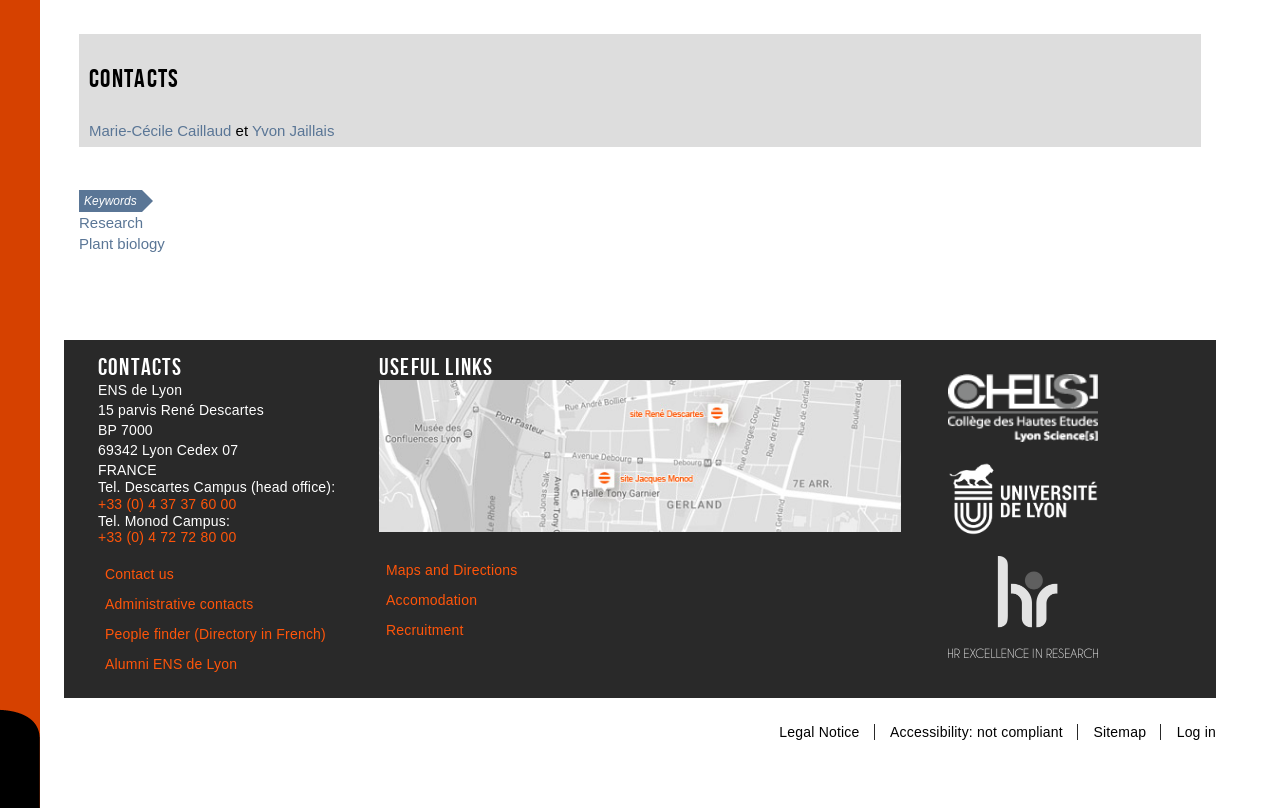What is the purpose of the 'Contact us' link?
Refer to the image and respond with a one-word or short-phrase answer.

To contact the institution